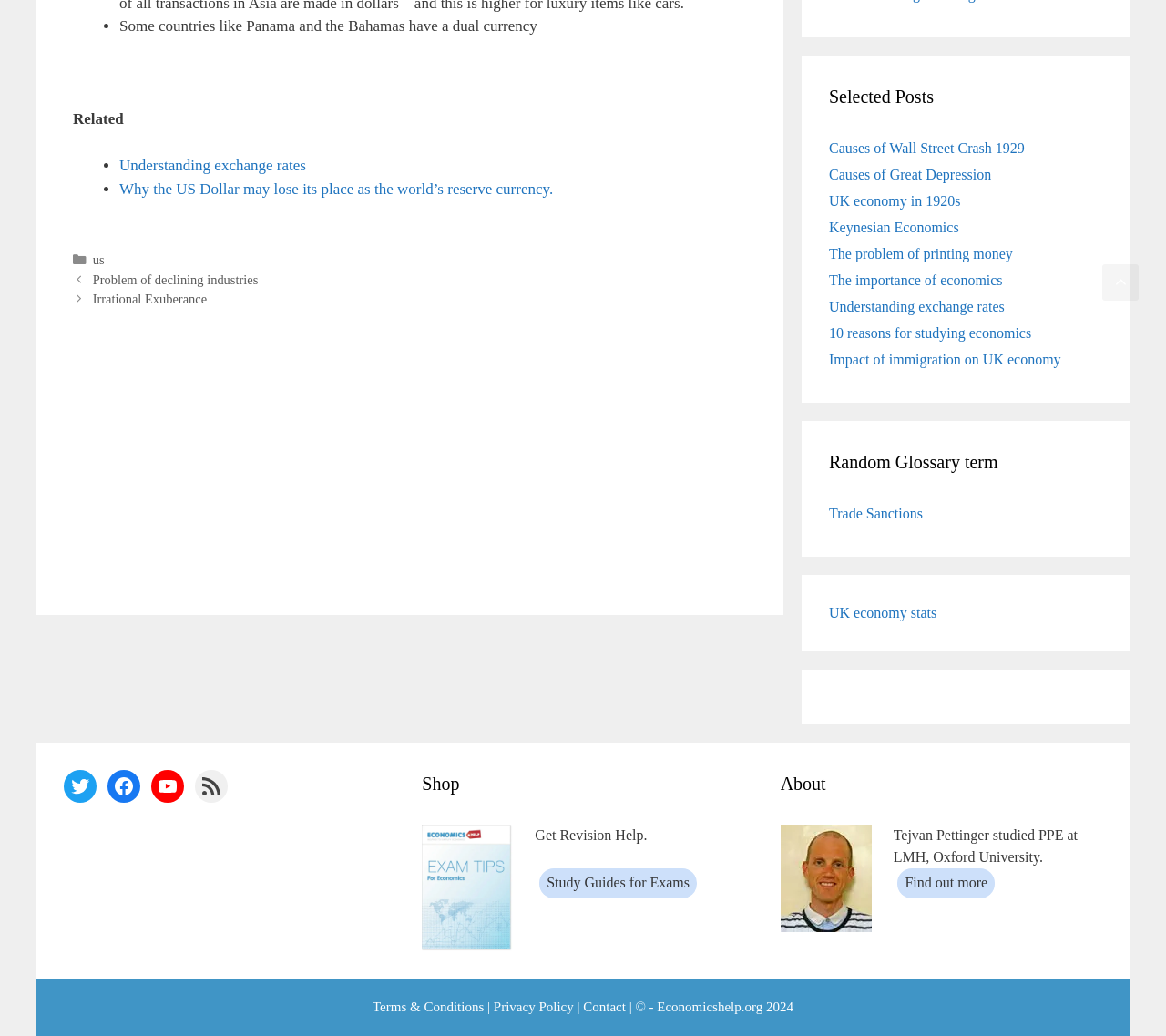What is the main topic of this webpage?
Respond to the question with a single word or phrase according to the image.

Economics